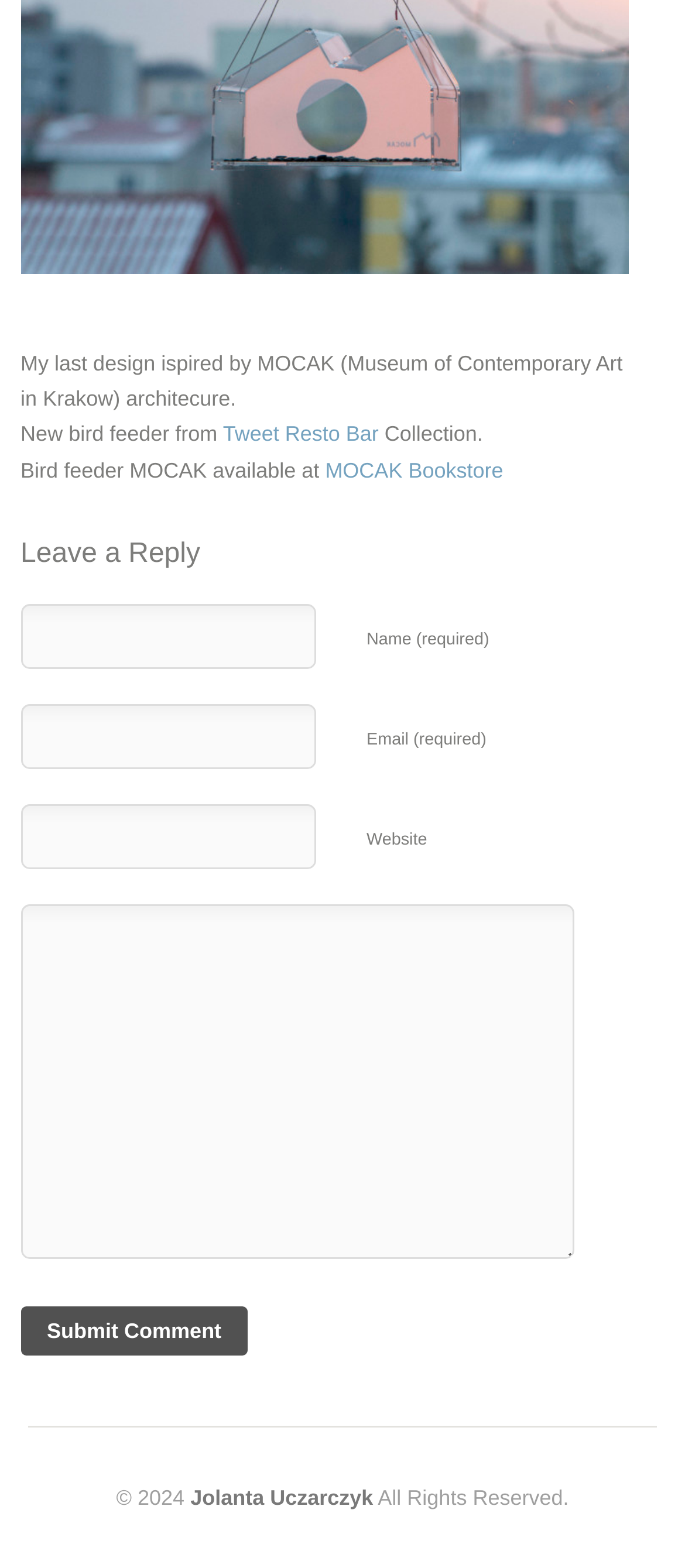Please find the bounding box coordinates of the section that needs to be clicked to achieve this instruction: "Click on the link to Tweet Resto Bar".

[0.325, 0.269, 0.553, 0.285]